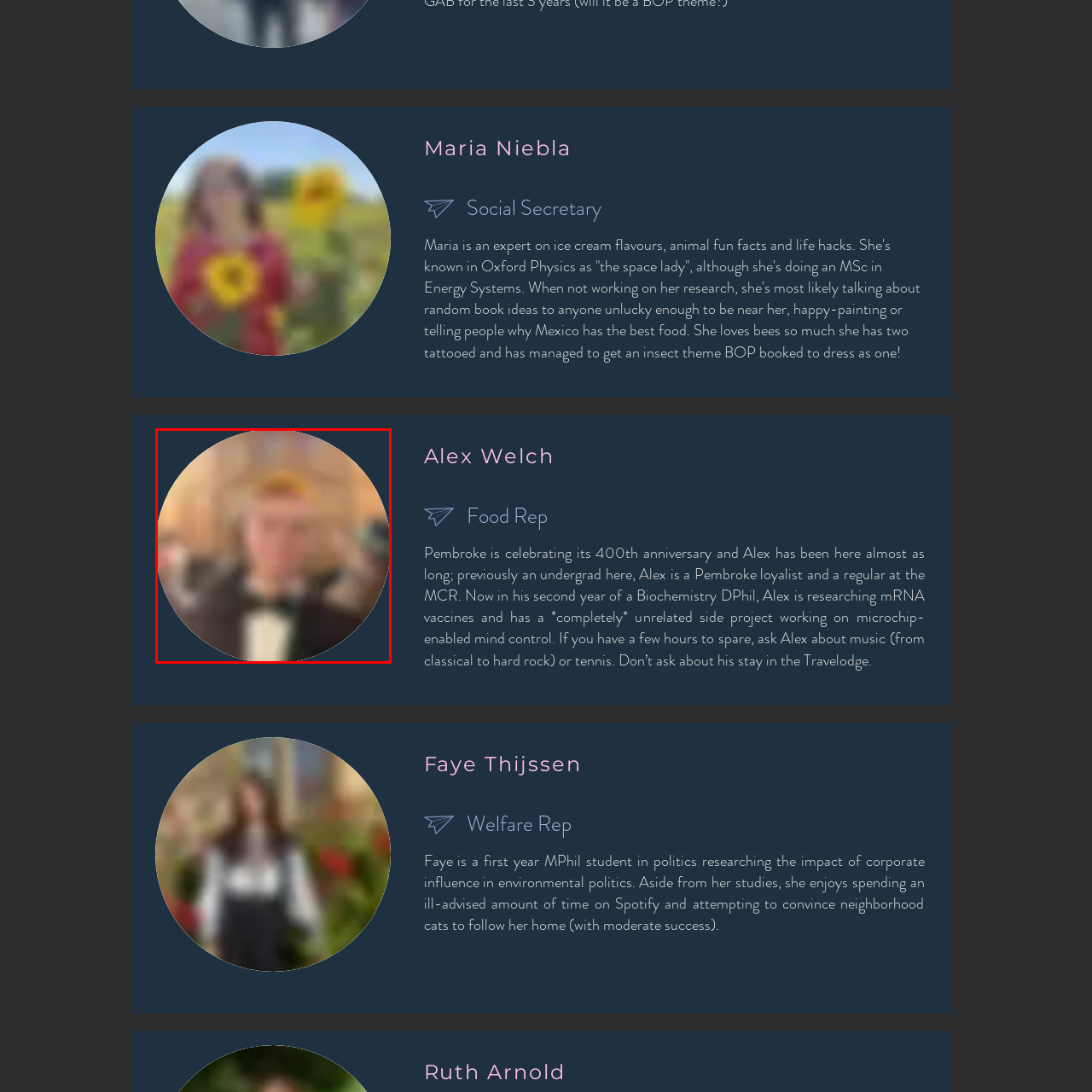What is Alex Welch's area of focus in Biochemistry?
Focus on the image highlighted within the red borders and answer with a single word or short phrase derived from the image.

mRNA vaccines